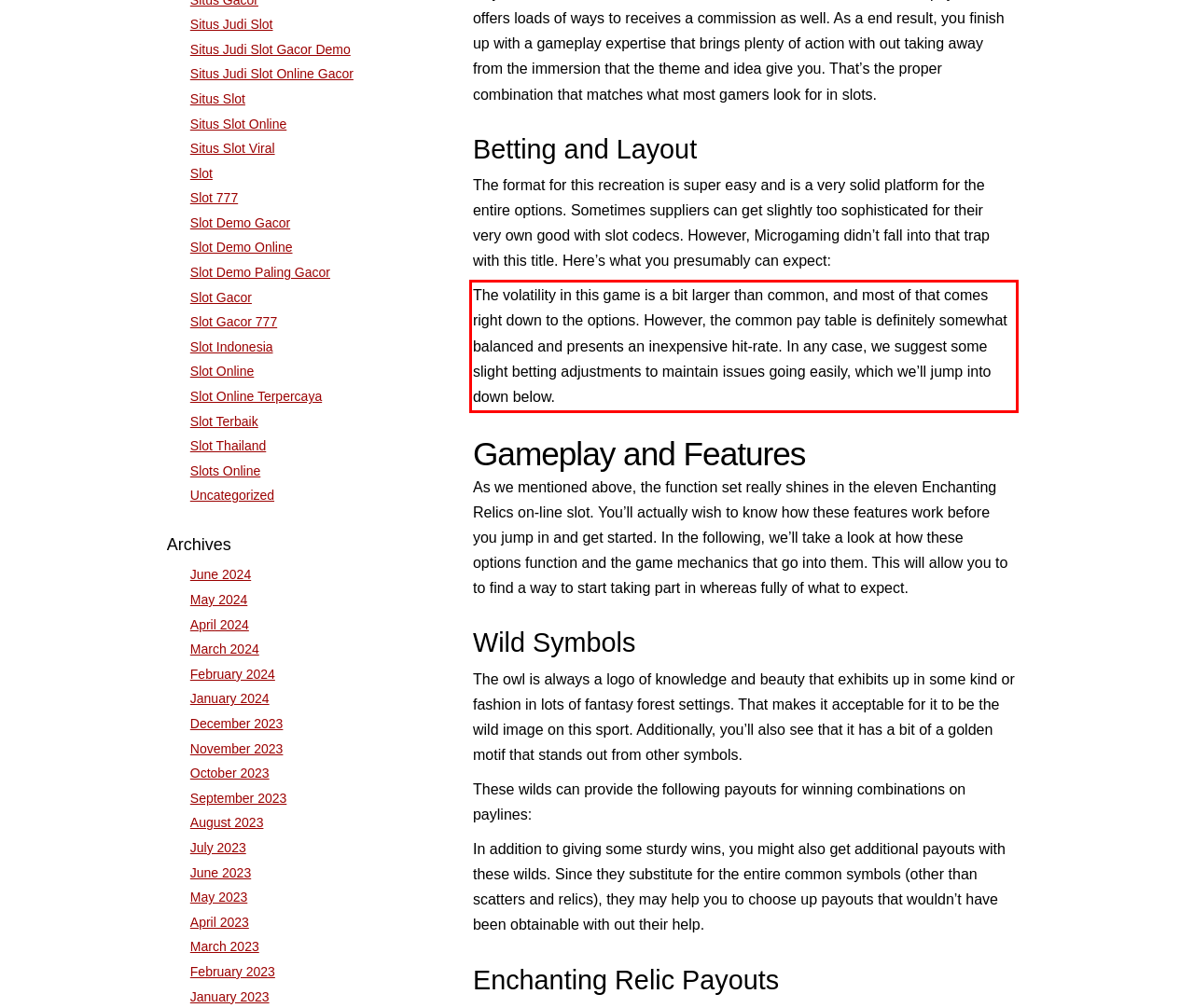Your task is to recognize and extract the text content from the UI element enclosed in the red bounding box on the webpage screenshot.

The volatility in this game is a bit larger than common, and most of that comes right down to the options. However, the common pay table is definitely somewhat balanced and presents an inexpensive hit-rate. In any case, we suggest some slight betting adjustments to maintain issues going easily, which we’ll jump into down below.